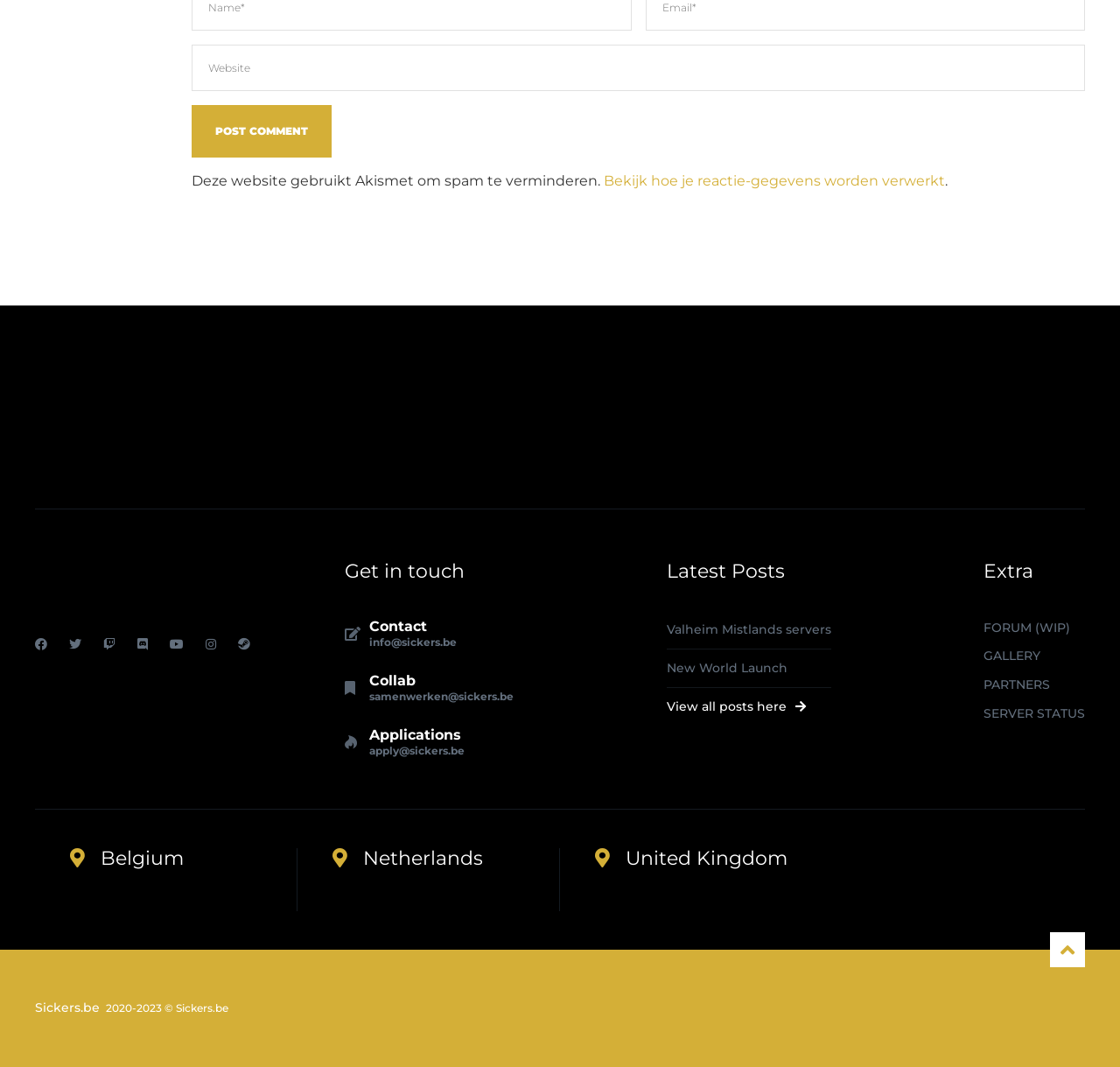Given the description of a UI element: "Post Comment", identify the bounding box coordinates of the matching element in the webpage screenshot.

[0.171, 0.098, 0.296, 0.148]